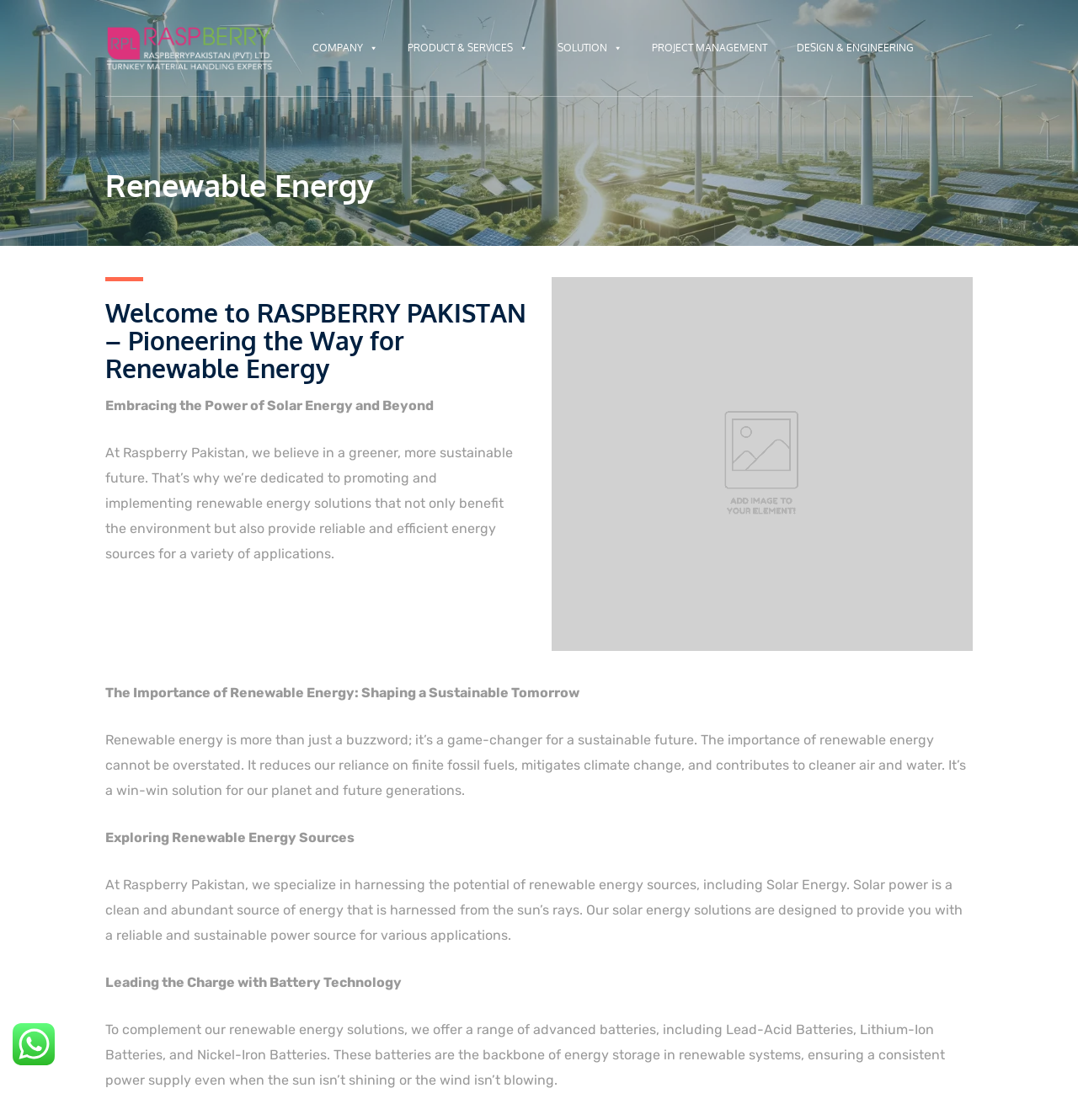Create an elaborate caption for the webpage.

The webpage is about Renewable Energy, specifically Raspberry Pakistan, a company that promotes and implements renewable energy solutions. At the top, there are five navigation links: an empty link, COMPANY, PRODUCT & SERVICES, SOLUTION, and PROJECT MANAGEMENT, followed by DESIGN & ENGINEERING. 

Below the navigation links, there is a large heading that reads "Renewable Energy" and a smaller heading that welcomes visitors to Raspberry Pakistan, a pioneer in renewable energy. 

To the right of the headings, there is a figure containing an image that takes up a significant portion of the page. 

Below the image, there are several paragraphs of text. The first paragraph introduces the company's mission to promote a greener and more sustainable future through renewable energy solutions. The second paragraph highlights the importance of renewable energy in shaping a sustainable tomorrow. 

The third paragraph explores the different sources of renewable energy, specifically solar energy, and how the company specializes in harnessing its potential. The fourth paragraph discusses the company's battery technology, including Lead-Acid Batteries, Lithium-Ion Batteries, and Nickel-Iron Batteries, which complement their renewable energy solutions. 

At the bottom left of the page, there is a small image.